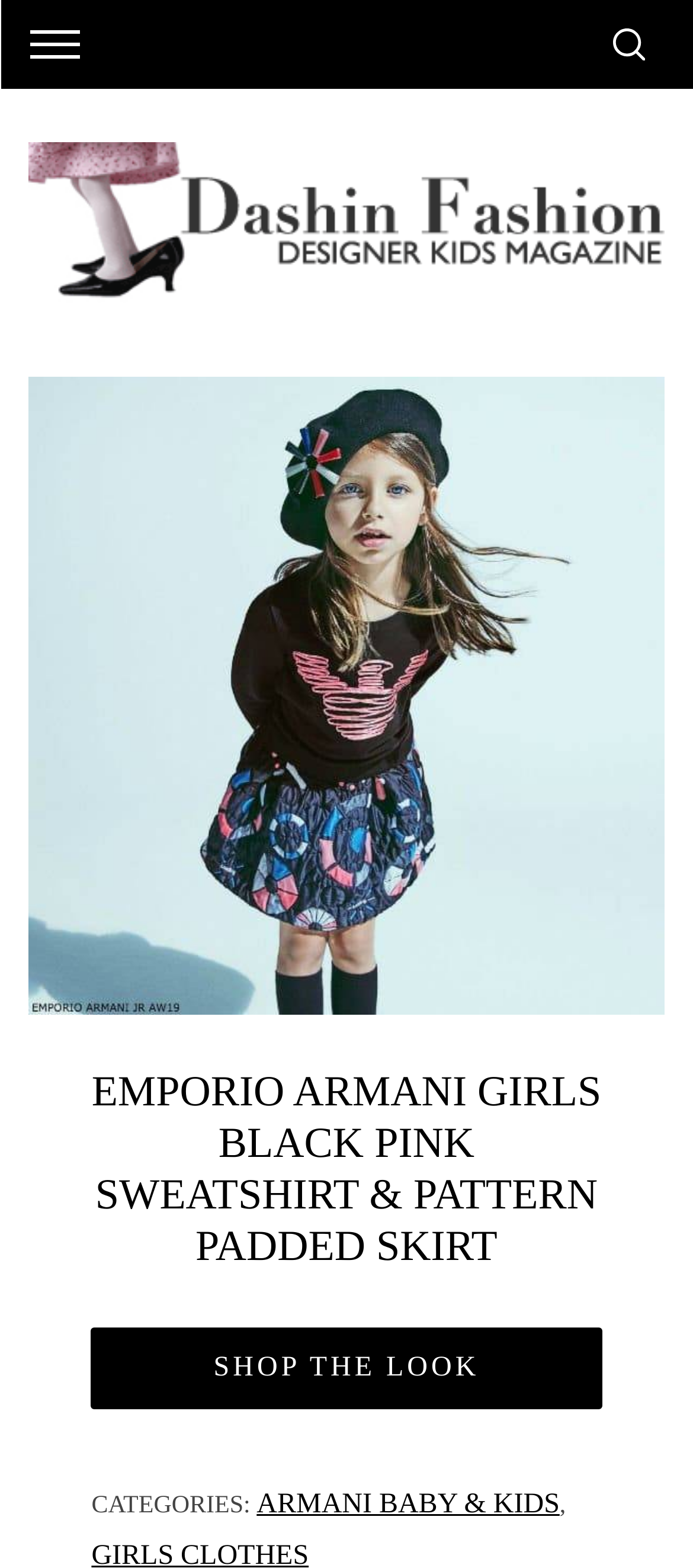Can you look at the image and give a comprehensive answer to the question:
What is the color of the sweatshirt?

The color of the sweatshirt is mentioned in the heading and the image description as Black and Pink, which suggests that the sweatshirt has a combination of these two colors.